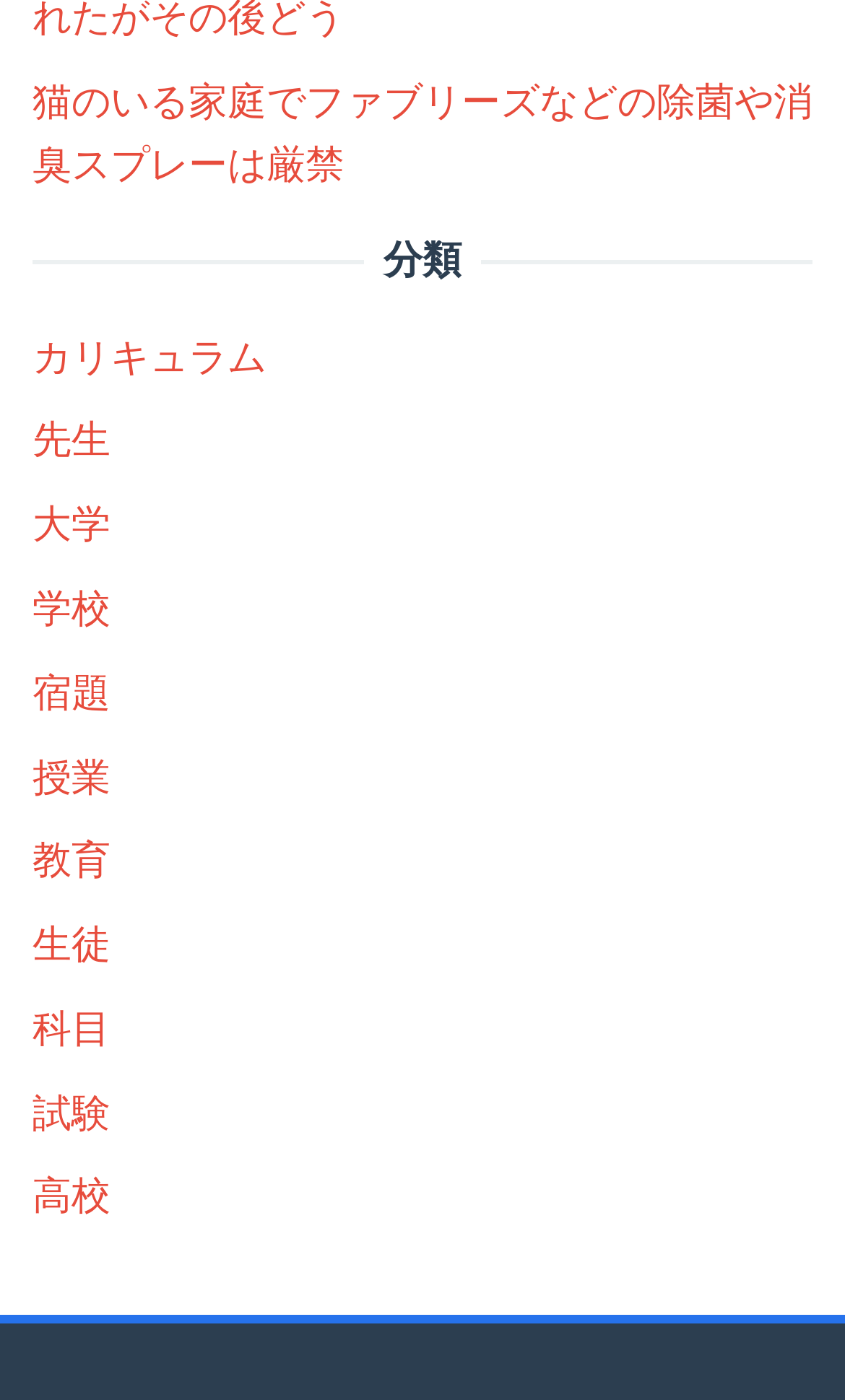Please identify the bounding box coordinates of the clickable element to fulfill the following instruction: "browse school information". The coordinates should be four float numbers between 0 and 1, i.e., [left, top, right, bottom].

[0.038, 0.419, 0.131, 0.45]